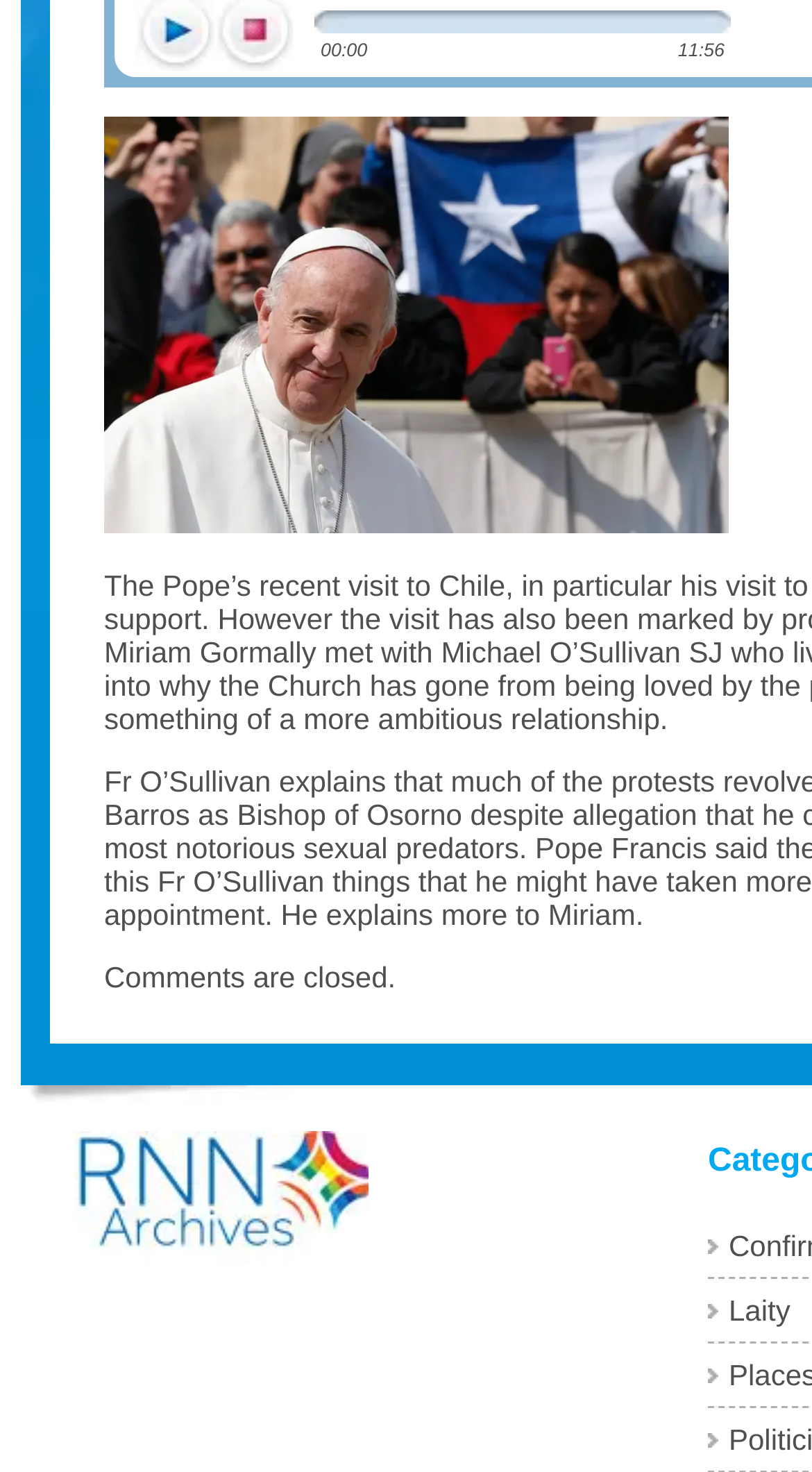Determine the bounding box of the UI element mentioned here: "Laity". The coordinates must be in the format [left, top, right, bottom] with values ranging from 0 to 1.

[0.897, 0.879, 0.973, 0.901]